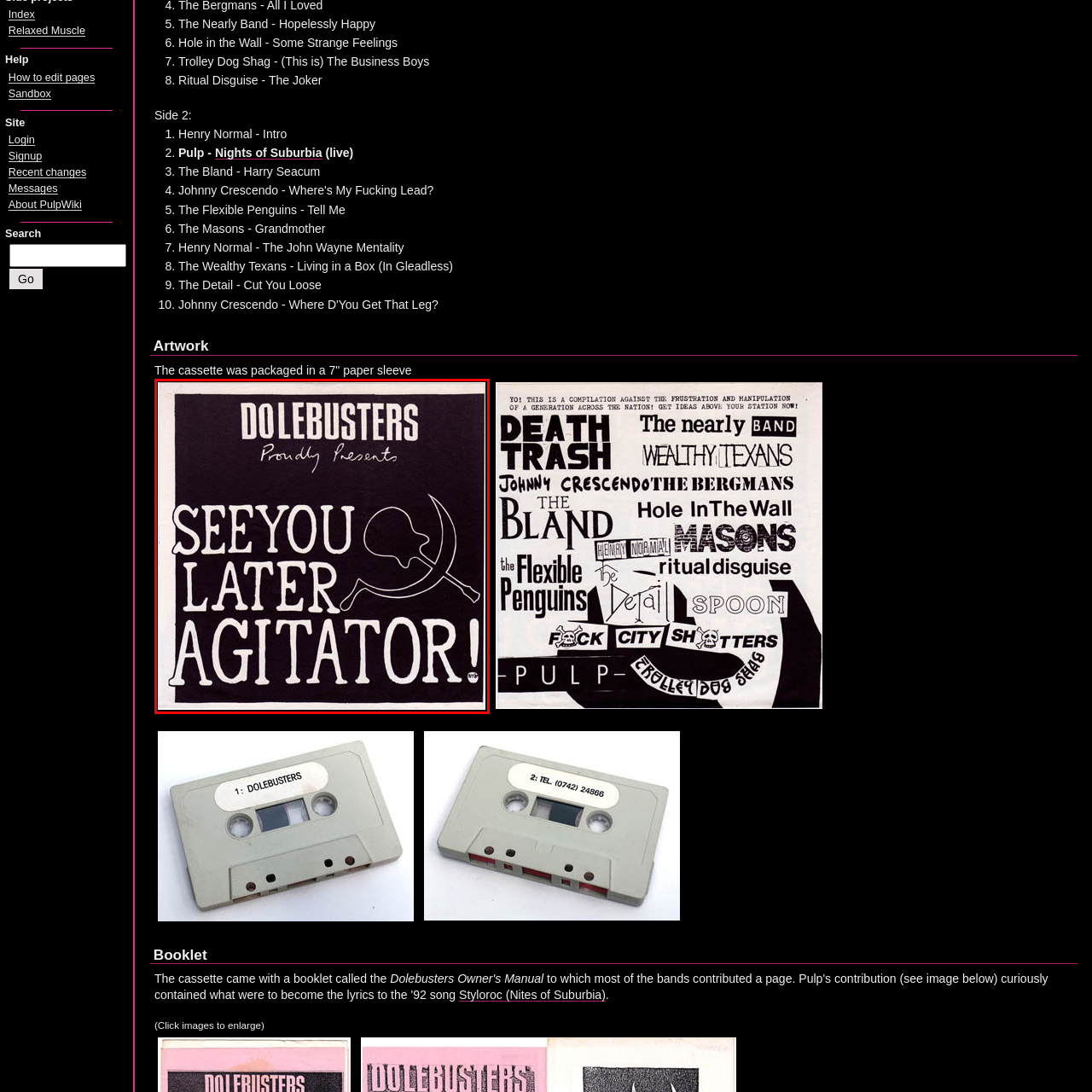Give a detailed account of the scene depicted within the red boundary.

The image features a striking cassette cover titled "SEE YOU LATER AGITATOR!" presented by DO LEBUSTERS. The bold, white typography stands out against a solid black background, evoking a sense of urgency and flair. Centrally, the phrase "SEE YOU LATER" is prominently displayed, complemented by an eye-catching graphic of a skull and crossed hammer and sickle, reinforcing the rebellious spirit of the title. Above this, smaller text reads "Proudly Presents," capturing the pride in the release. This artwork exemplifies a blend of punk aesthetics and a politically charged message, making it a captivating piece for music enthusiasts and collectors alike. The cassette itself is described as packaged in a 7" paper sleeve, adding to its vintage appeal.